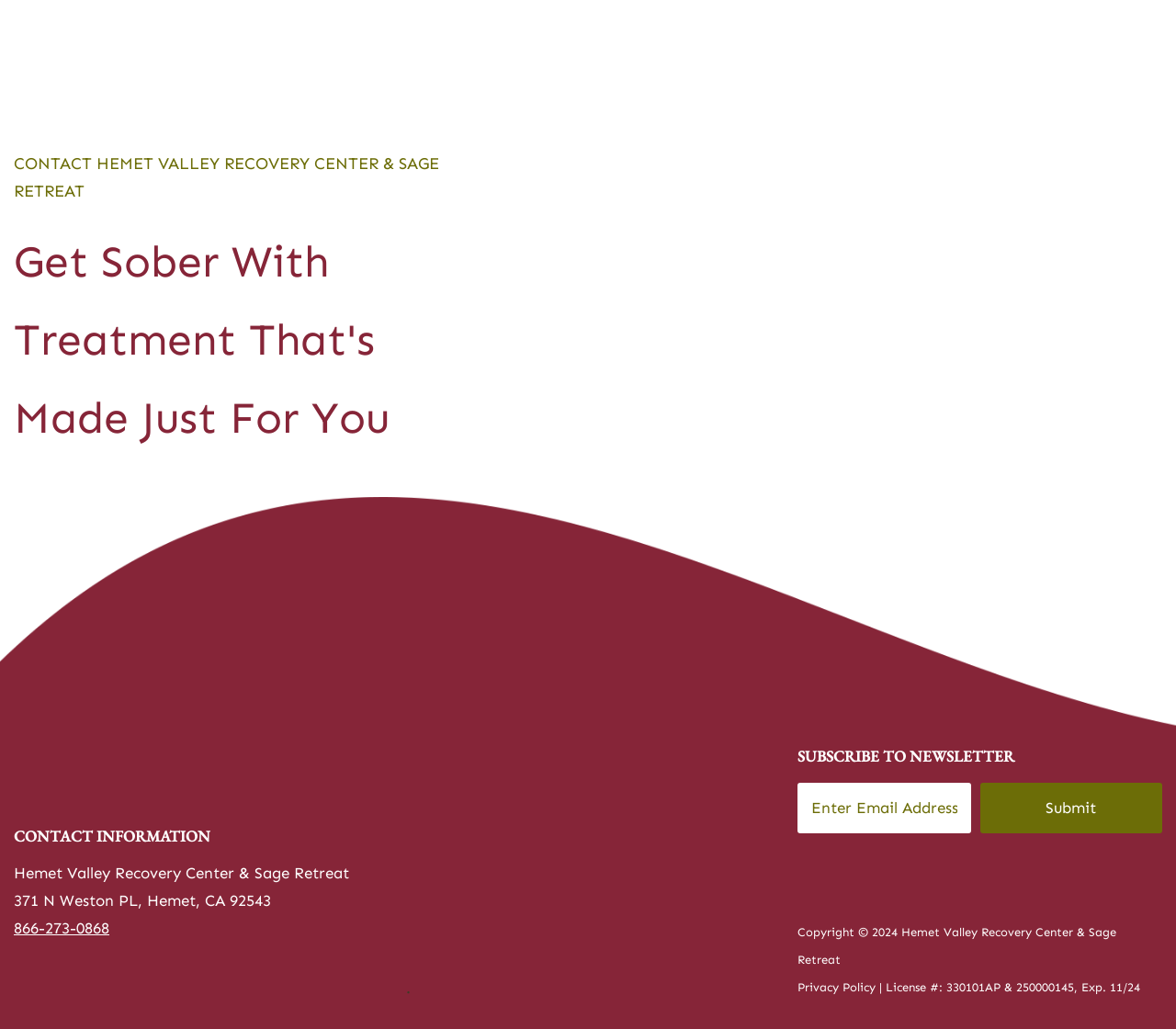Select the bounding box coordinates of the element I need to click to carry out the following instruction: "Click the '866-273-0868' link".

[0.012, 0.893, 0.093, 0.911]